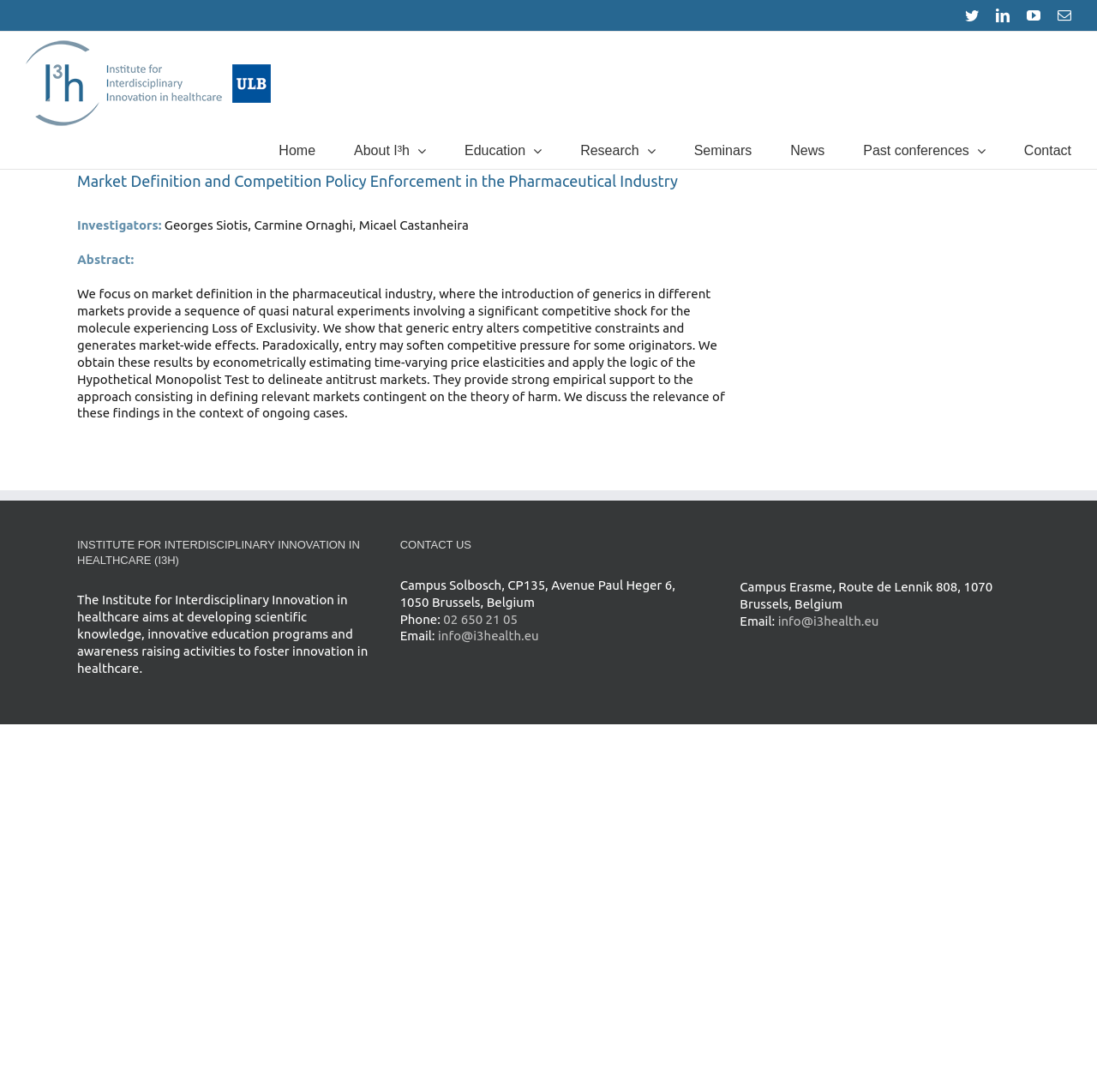Provide the bounding box coordinates of the section that needs to be clicked to accomplish the following instruction: "Go to Home page."

[0.254, 0.119, 0.288, 0.155]